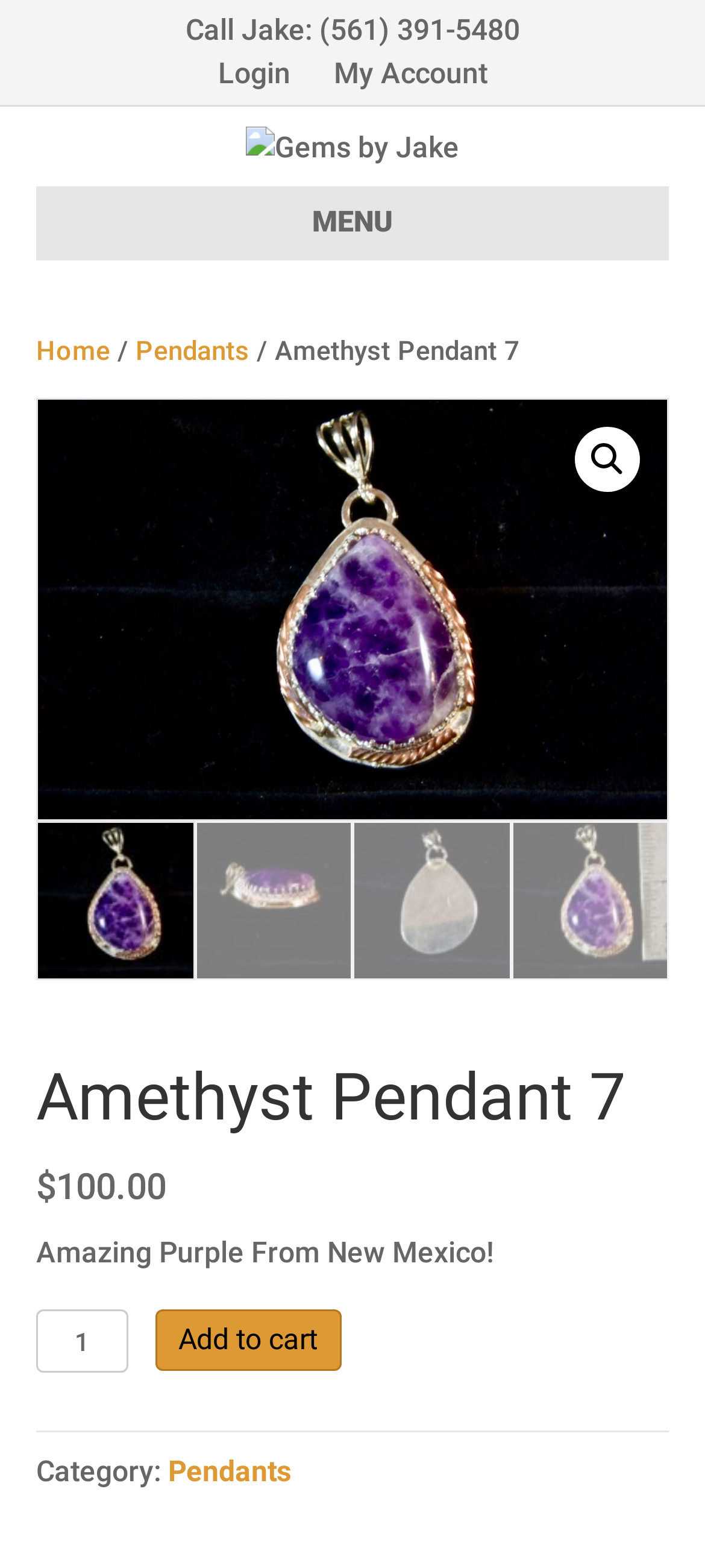Identify the coordinates of the bounding box for the element that must be clicked to accomplish the instruction: "Add to cart".

[0.22, 0.951, 0.484, 0.989]